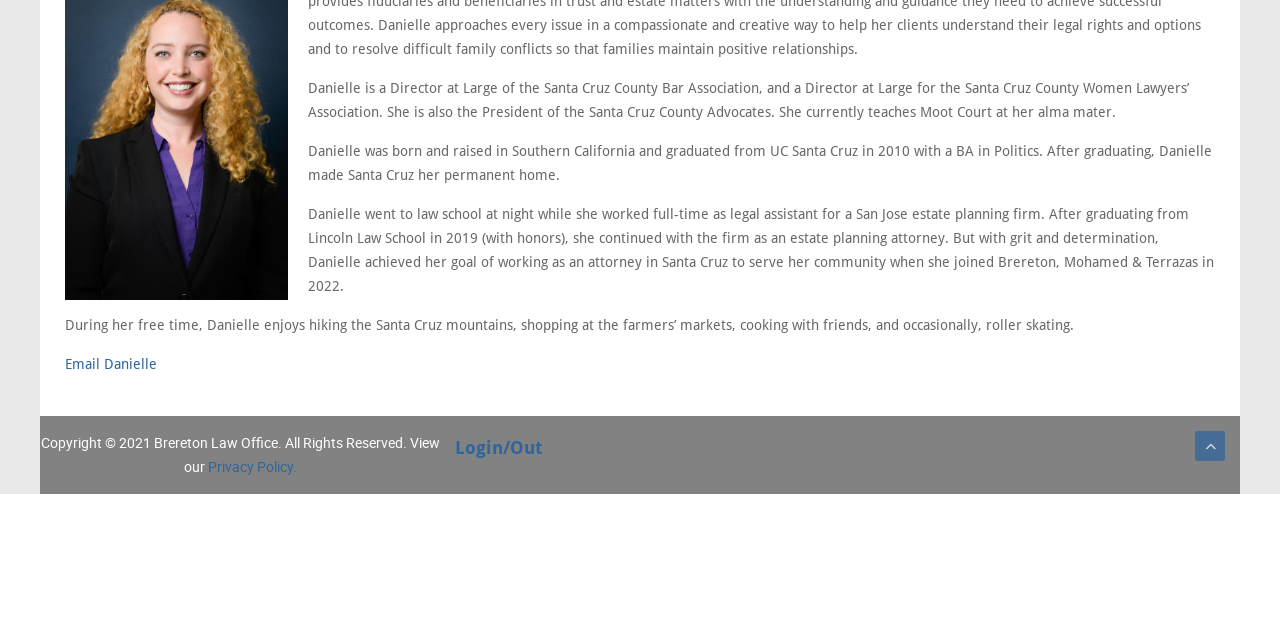Bounding box coordinates must be specified in the format (top-left x, top-left y, bottom-right x, bottom-right y). All values should be floating point numbers between 0 and 1. What are the bounding box coordinates of the UI element described as: Login/Out

[0.344, 0.674, 0.656, 0.727]